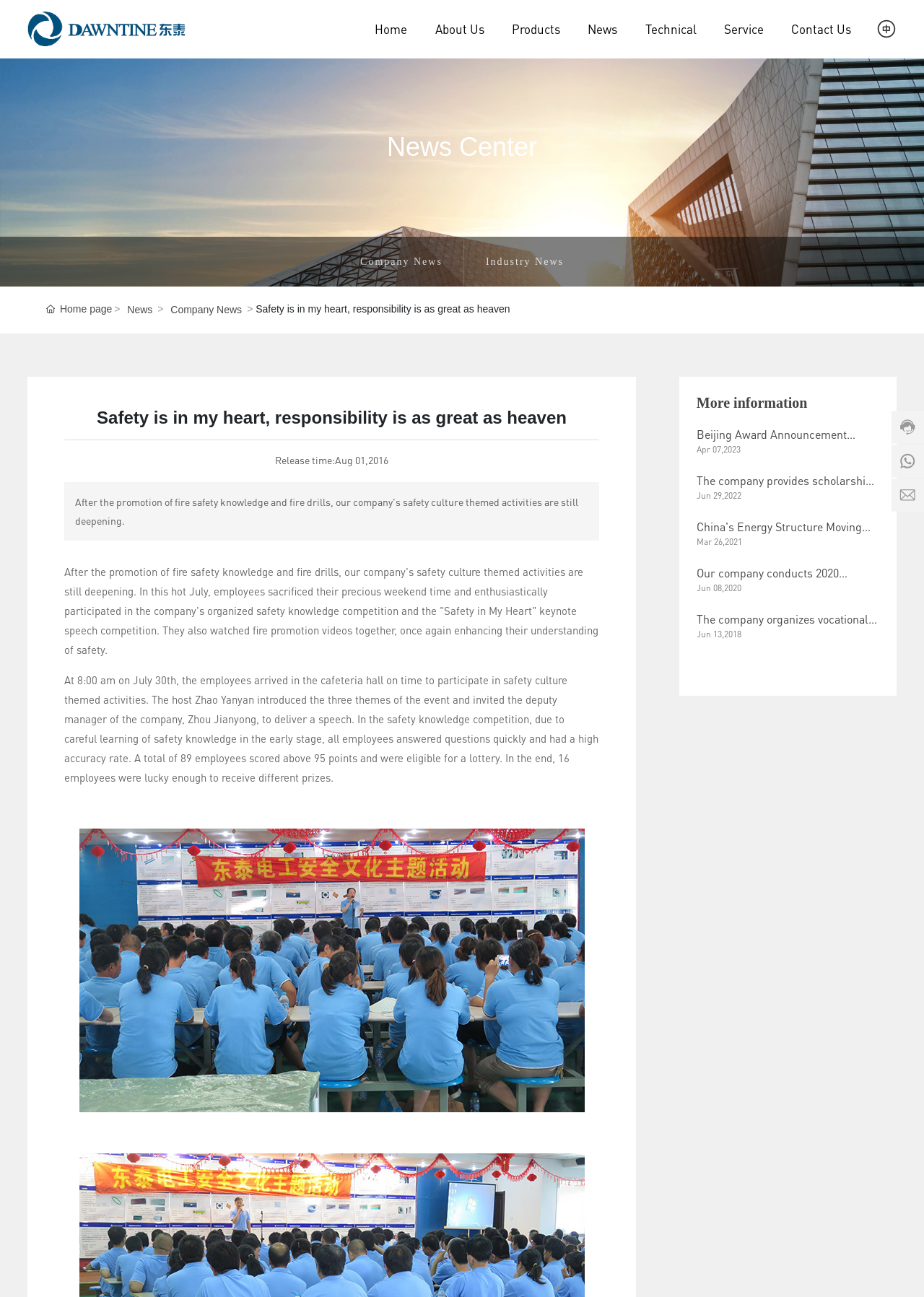Determine the bounding box coordinates for the clickable element required to fulfill the instruction: "Click the 'News' link". Provide the coordinates as four float numbers between 0 and 1, i.e., [left, top, right, bottom].

[0.636, 0.0, 0.668, 0.045]